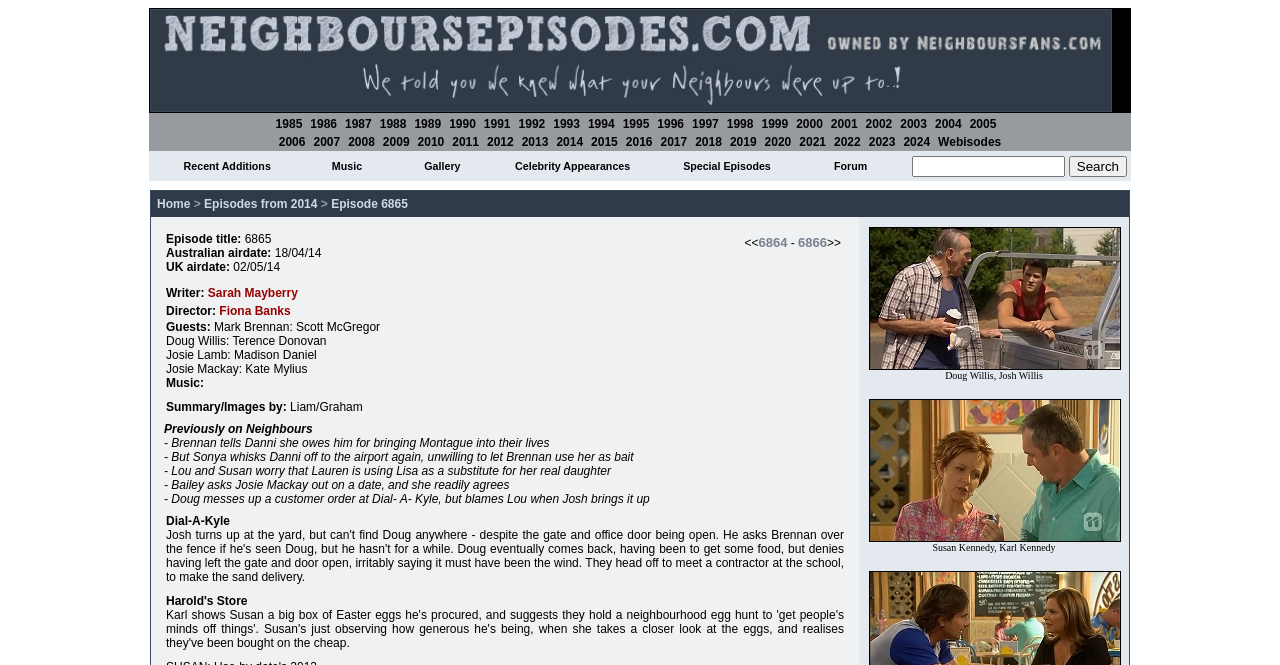Specify the bounding box coordinates of the area to click in order to follow the given instruction: "View recent additions."

[0.143, 0.241, 0.212, 0.259]